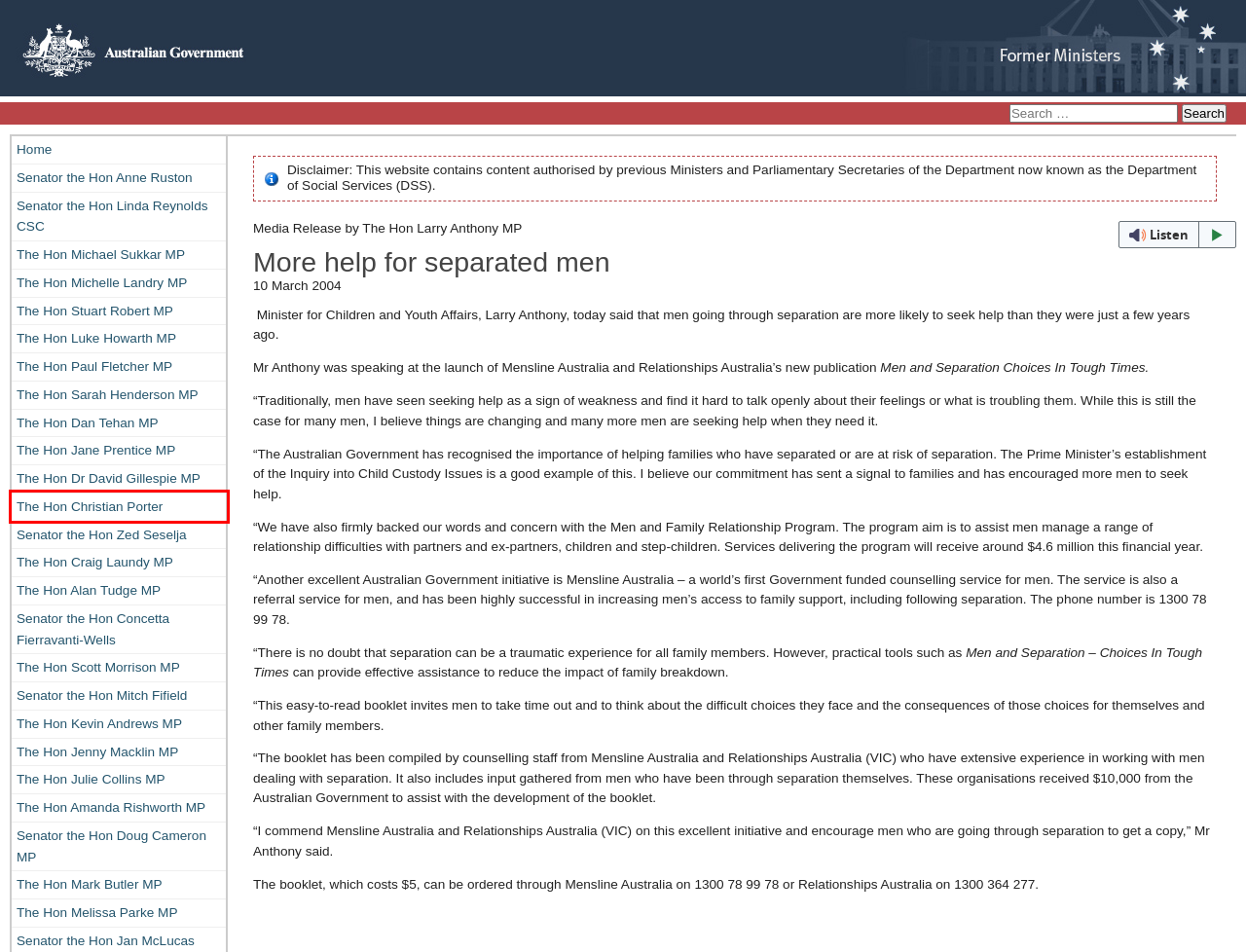Given a webpage screenshot featuring a red rectangle around a UI element, please determine the best description for the new webpage that appears after the element within the bounding box is clicked. The options are:
A. Senator the Hon Linda Reynolds CSC | Former Ministers and Parliamentary Secretaries
B. The Hon Dan Tehan MP | Former Ministers and Parliamentary Secretaries
C. The Hon Craig Laundy MP | Former Ministers and Parliamentary Secretaries
D. The Hon Christian Porter | Former Ministers and Parliamentary Secretaries
E. The Hon Michael Sukkar MP | Former Ministers and Parliamentary Secretaries
F. The Hon Mark Butler MP | Former Ministers and Parliamentary Secretaries
G. The Hon Jane Prentice MP | Former Ministers and Parliamentary Secretaries
H. The Hon Luke Howarth MP | Former Ministers and Parliamentary Secretaries

D